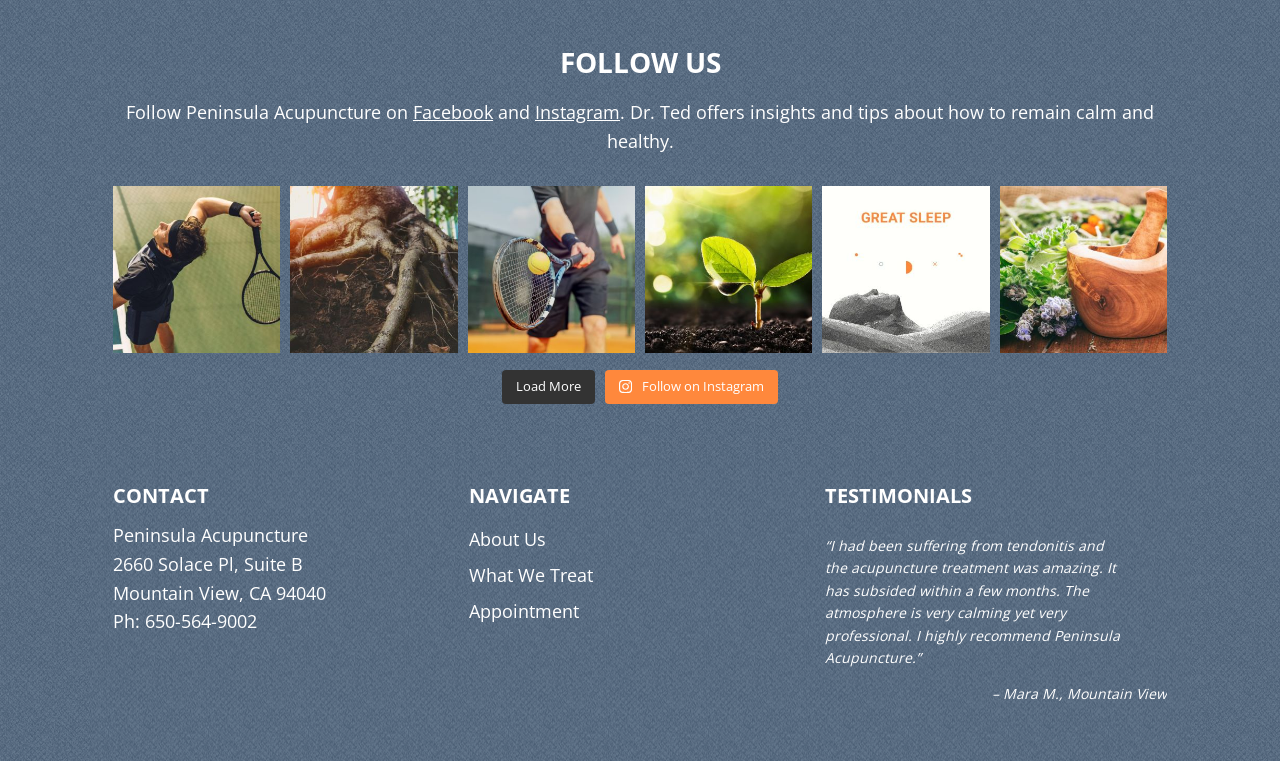Please locate the bounding box coordinates for the element that should be clicked to achieve the following instruction: "Navigate to About Us page". Ensure the coordinates are given as four float numbers between 0 and 1, i.e., [left, top, right, bottom].

[0.366, 0.685, 0.634, 0.732]